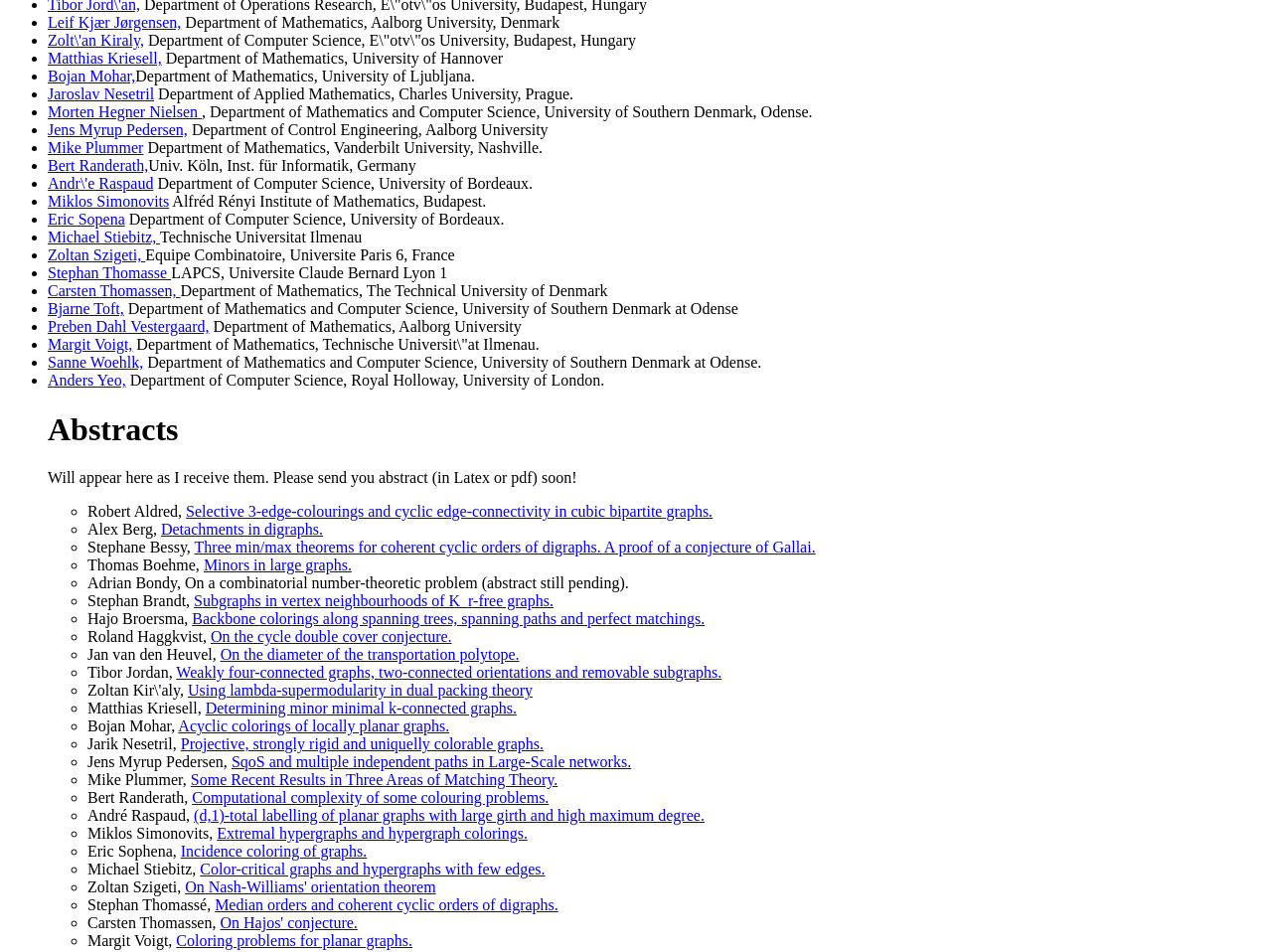Using the webpage screenshot, find the UI element described by Incidence coloring of graphs.. Provide the bounding box coordinates in the format (top-left x, top-left y, bottom-right x, bottom-right y), ensuring all values are floating point numbers between 0 and 1.

[0.142, 0.885, 0.288, 0.903]